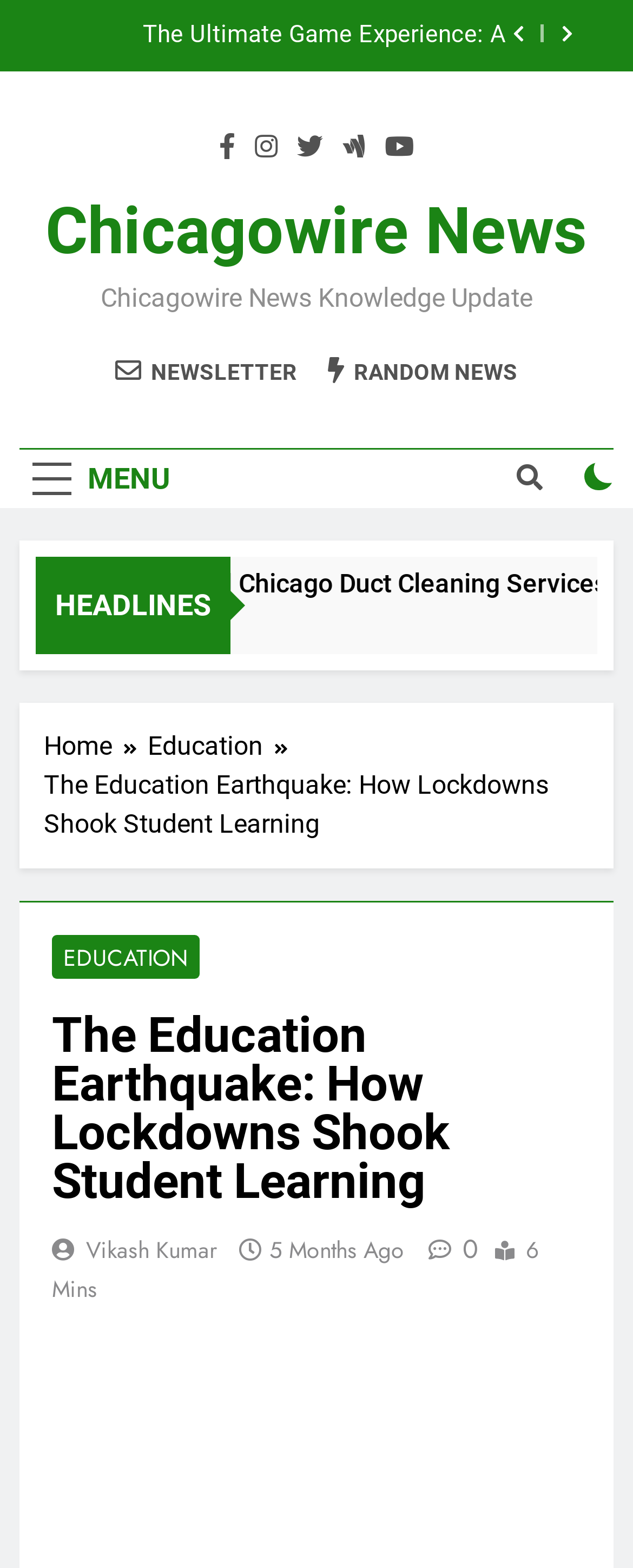Please mark the bounding box coordinates of the area that should be clicked to carry out the instruction: "Click the MENU button".

[0.031, 0.287, 0.29, 0.324]